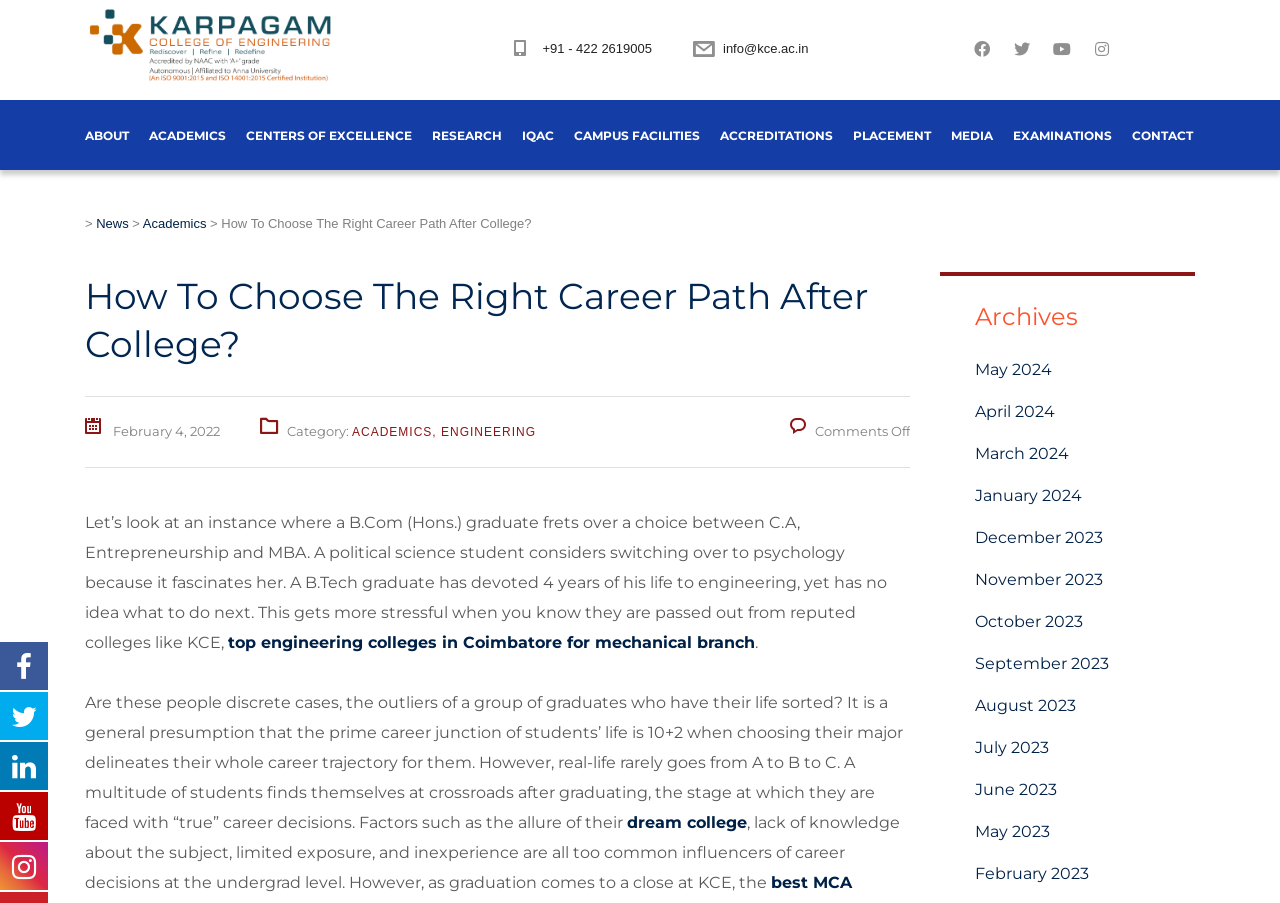Answer the question below with a single word or a brief phrase: 
What are the categories of the blog post?

ACADEMICS, ENGINEERING